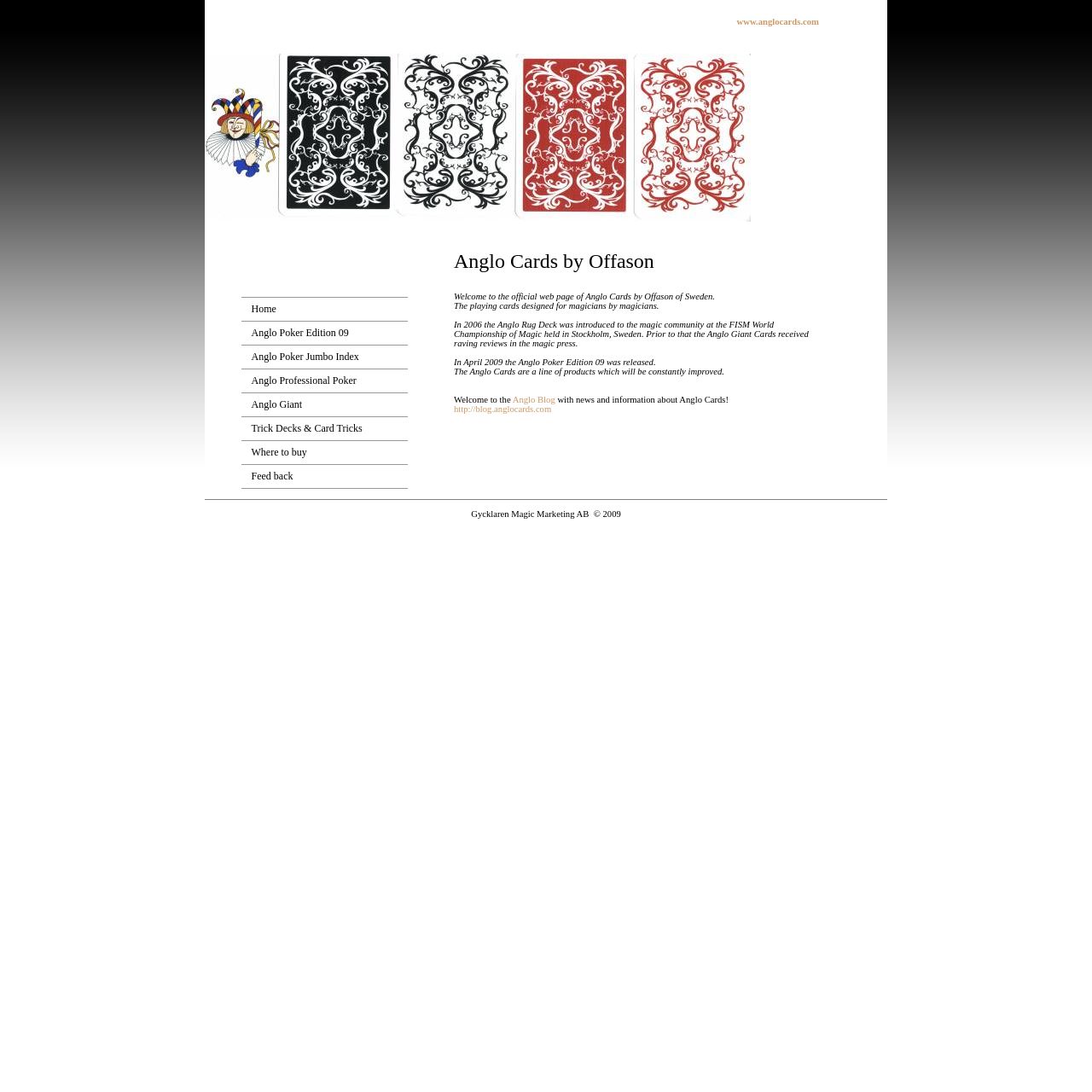Please provide a comprehensive response to the question based on the details in the image: What is the name of the marketing company associated with Anglo Cards?

The company name can be found in the text 'Gycklaren Magic Marketing AB' which is located at the bottom of the webpage, indicating that Gycklaren Magic Marketing AB is the marketing company associated with Anglo Cards.